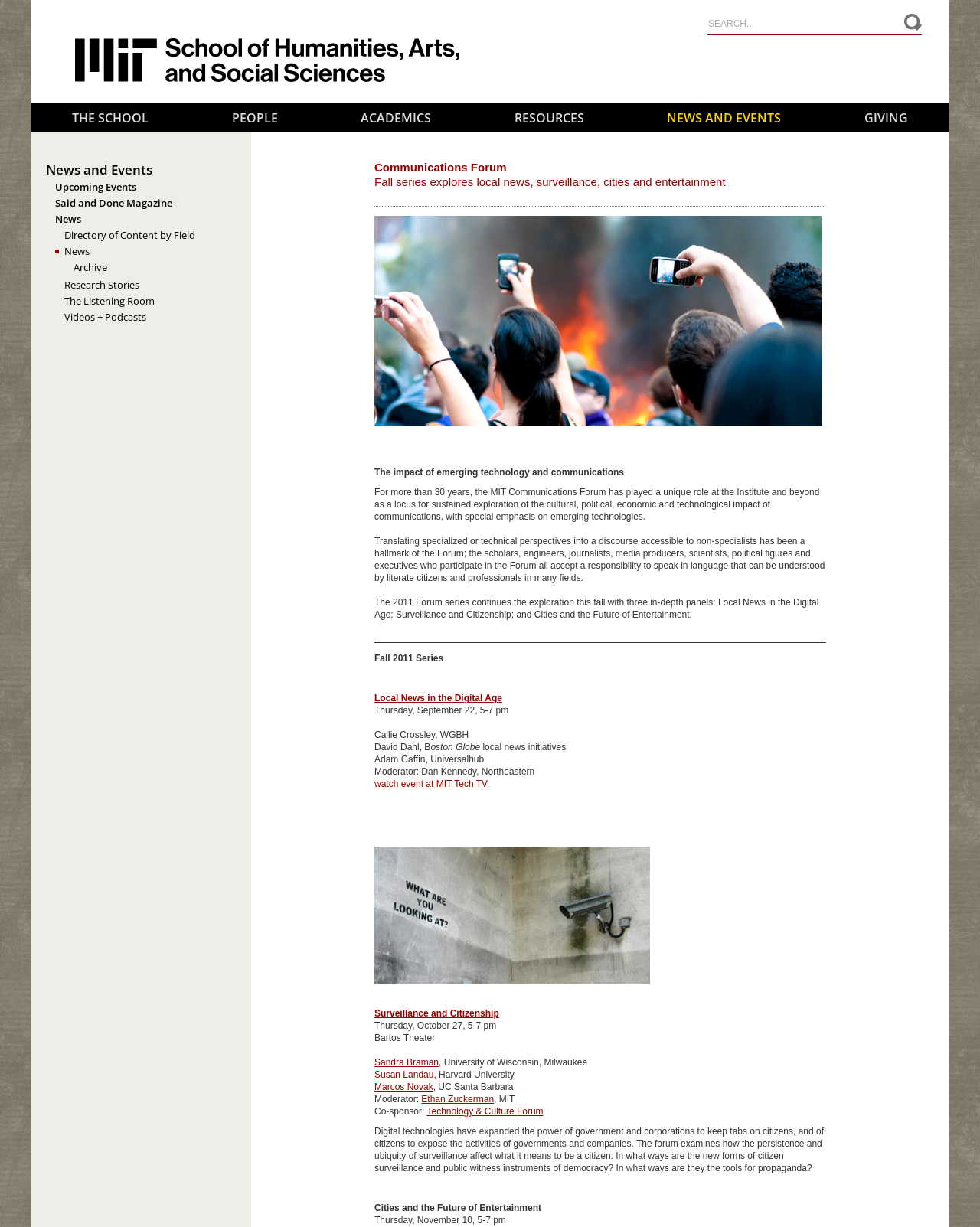Using the provided description: "Avid Media Composer", find the bounding box coordinates of the corresponding UI element. The output should be four float numbers between 0 and 1, in the format [left, top, right, bottom].

None